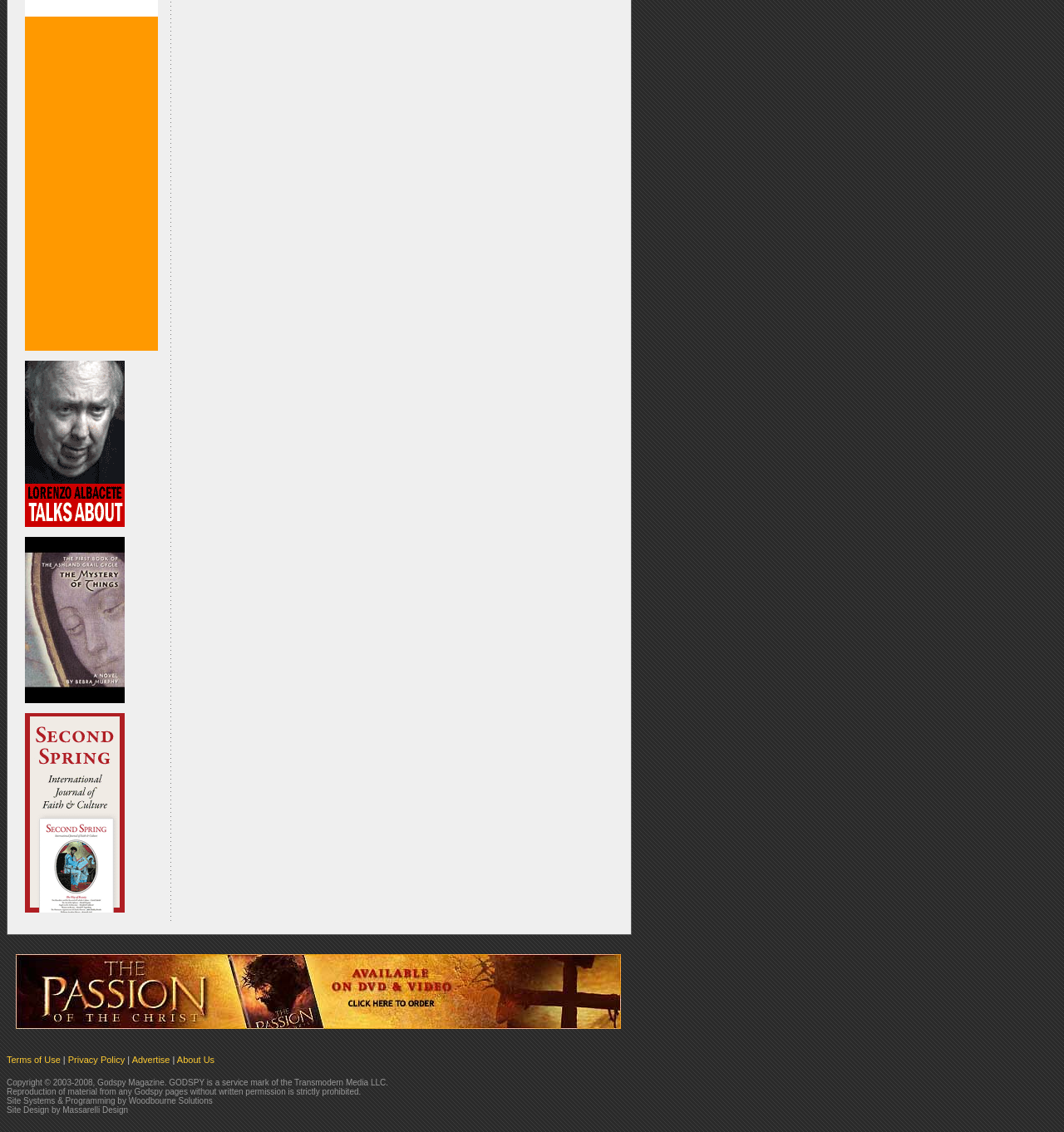Pinpoint the bounding box coordinates of the clickable area needed to execute the instruction: "Click here to buy!". The coordinates should be specified as four float numbers between 0 and 1, i.e., [left, top, right, bottom].

[0.023, 0.543, 0.117, 0.551]